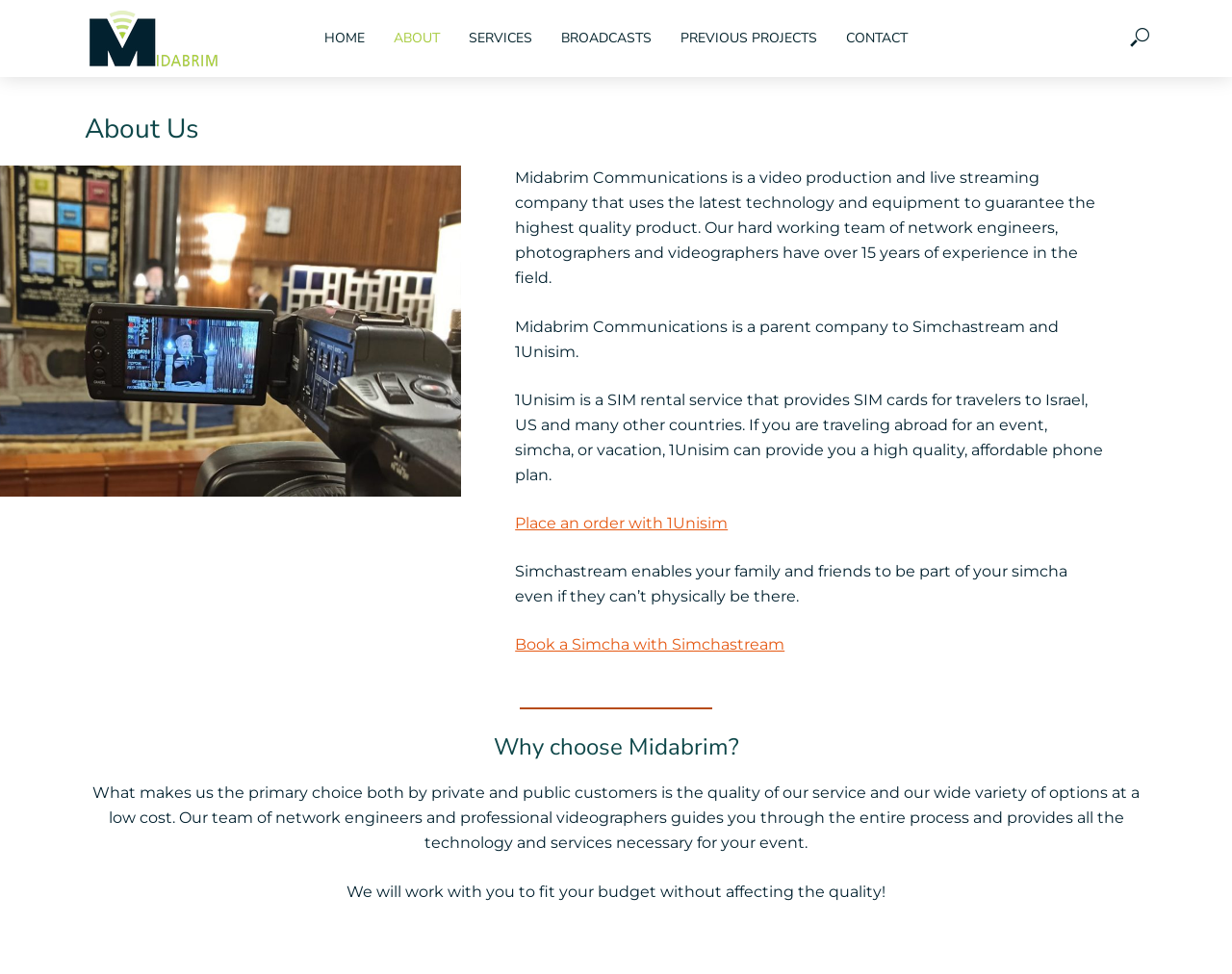What is Simchastream?
Give a detailed response to the question by analyzing the screenshot.

Simchastream is a live streaming service that enables family and friends to be part of a simcha even if they can’t physically be there, as described on the webpage.